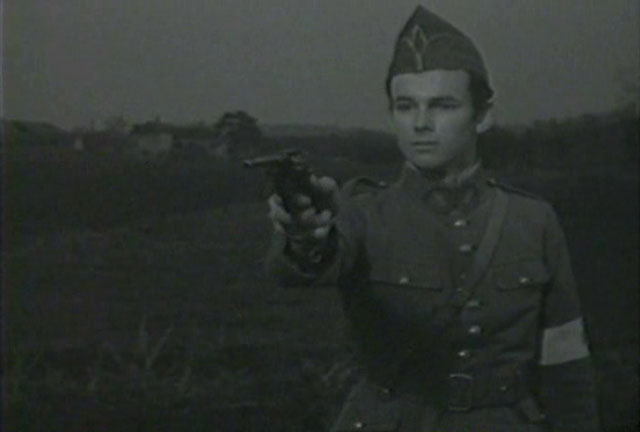What is the dominant color tone of the image?
Based on the screenshot, respond with a single word or phrase.

black-and-white